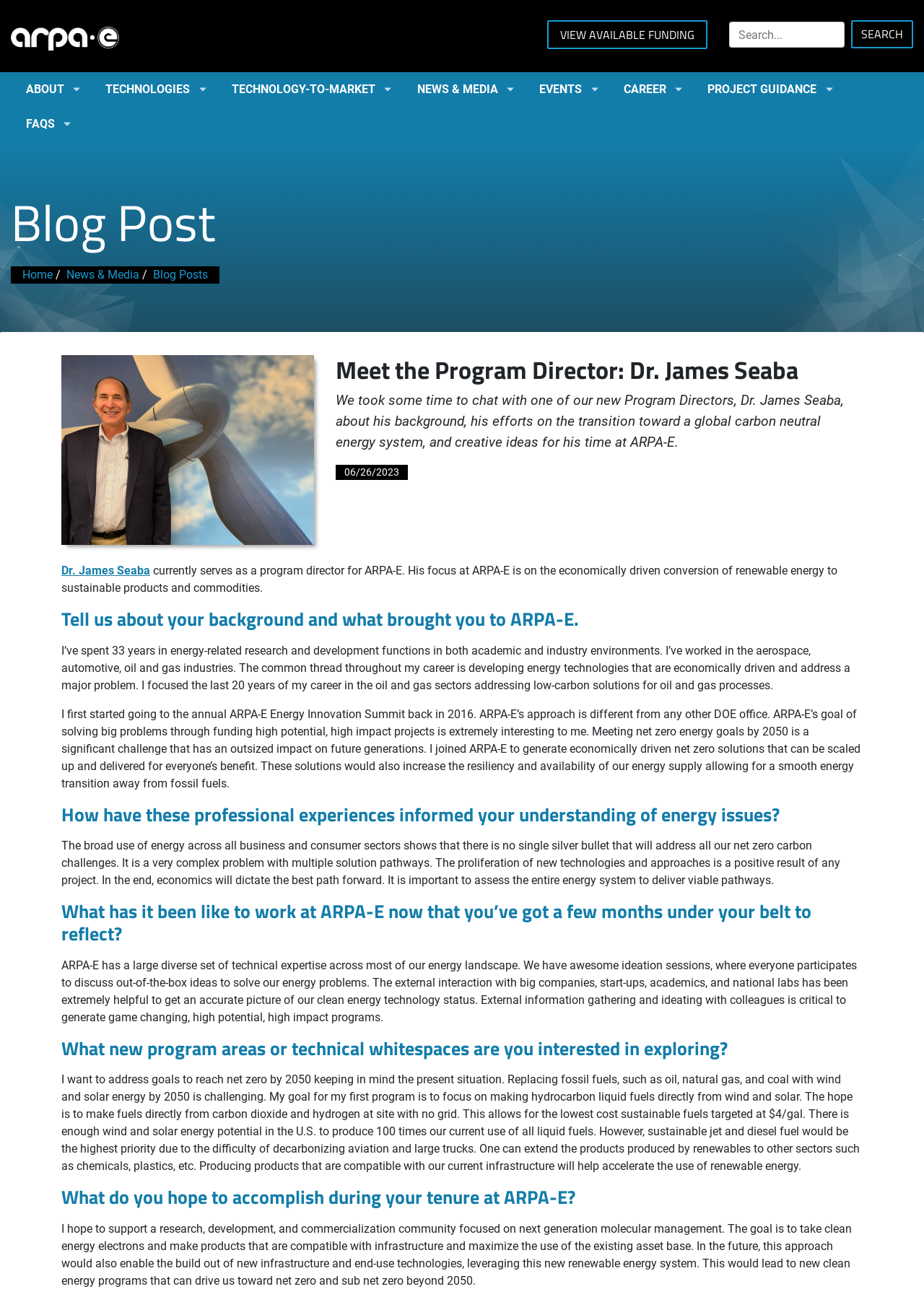Determine the bounding box coordinates for the region that must be clicked to execute the following instruction: "Explore news and media".

[0.435, 0.055, 0.555, 0.081]